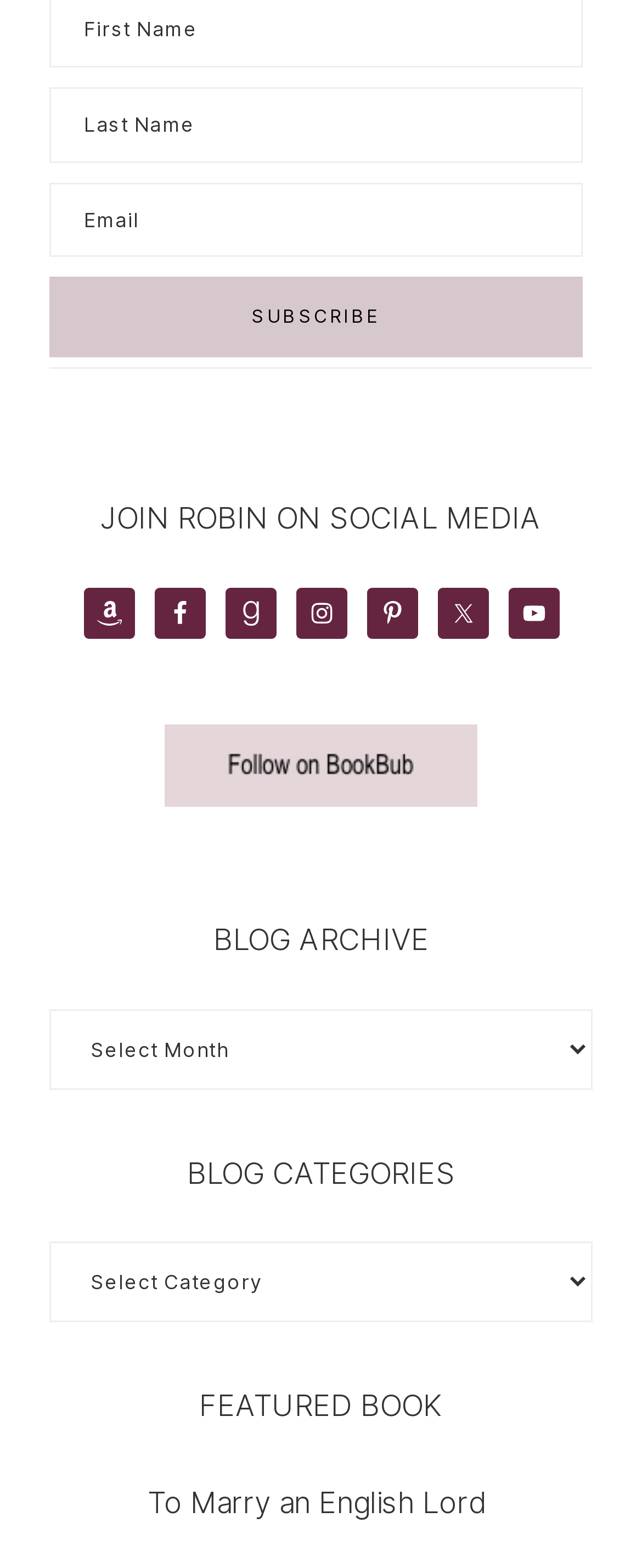What is the title of the featured book?
Based on the screenshot, answer the question with a single word or phrase.

To Marry an English Lord